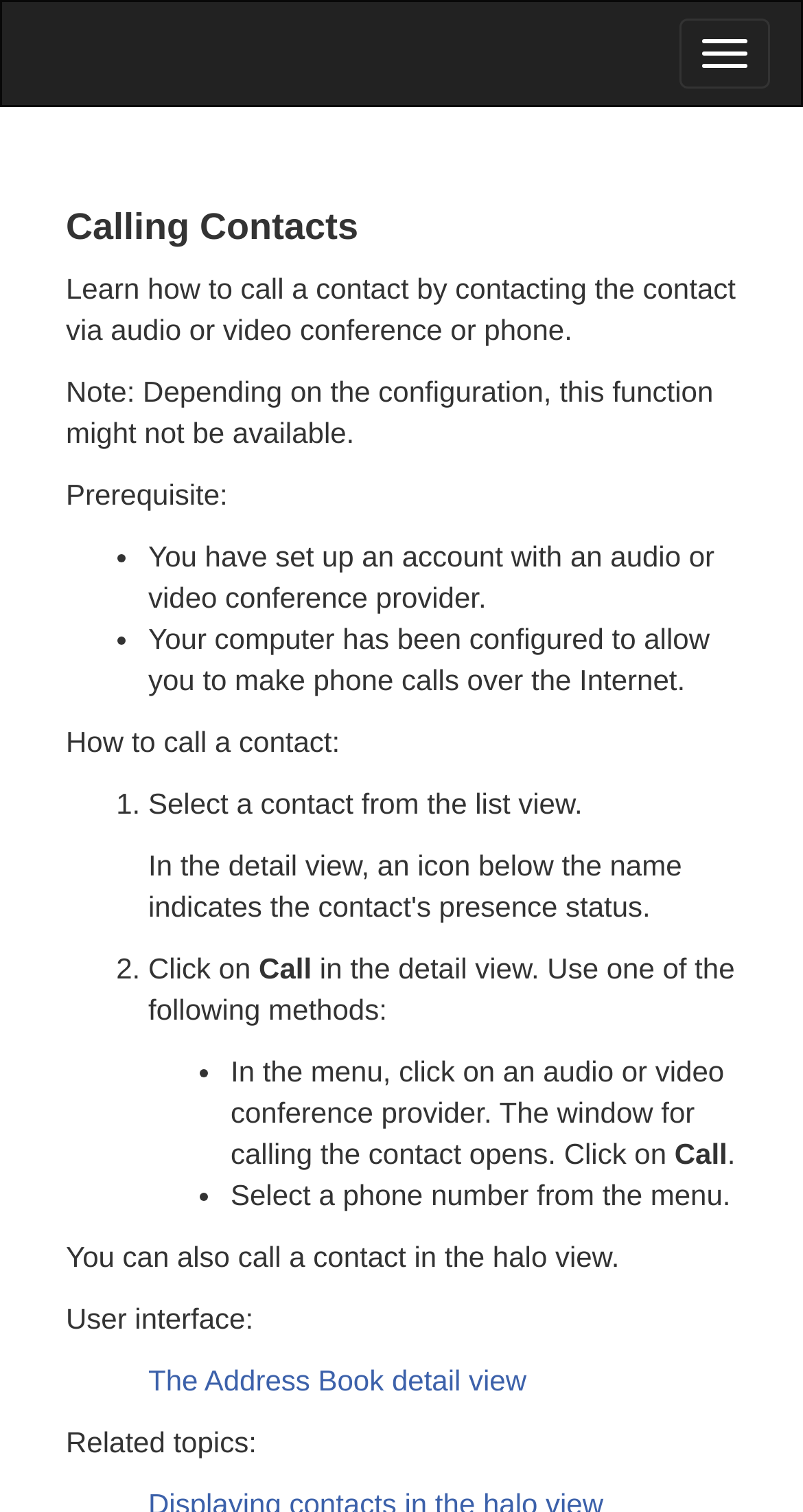Reply to the question with a brief word or phrase: What is the prerequisite to call a contact?

Account setup and computer configuration